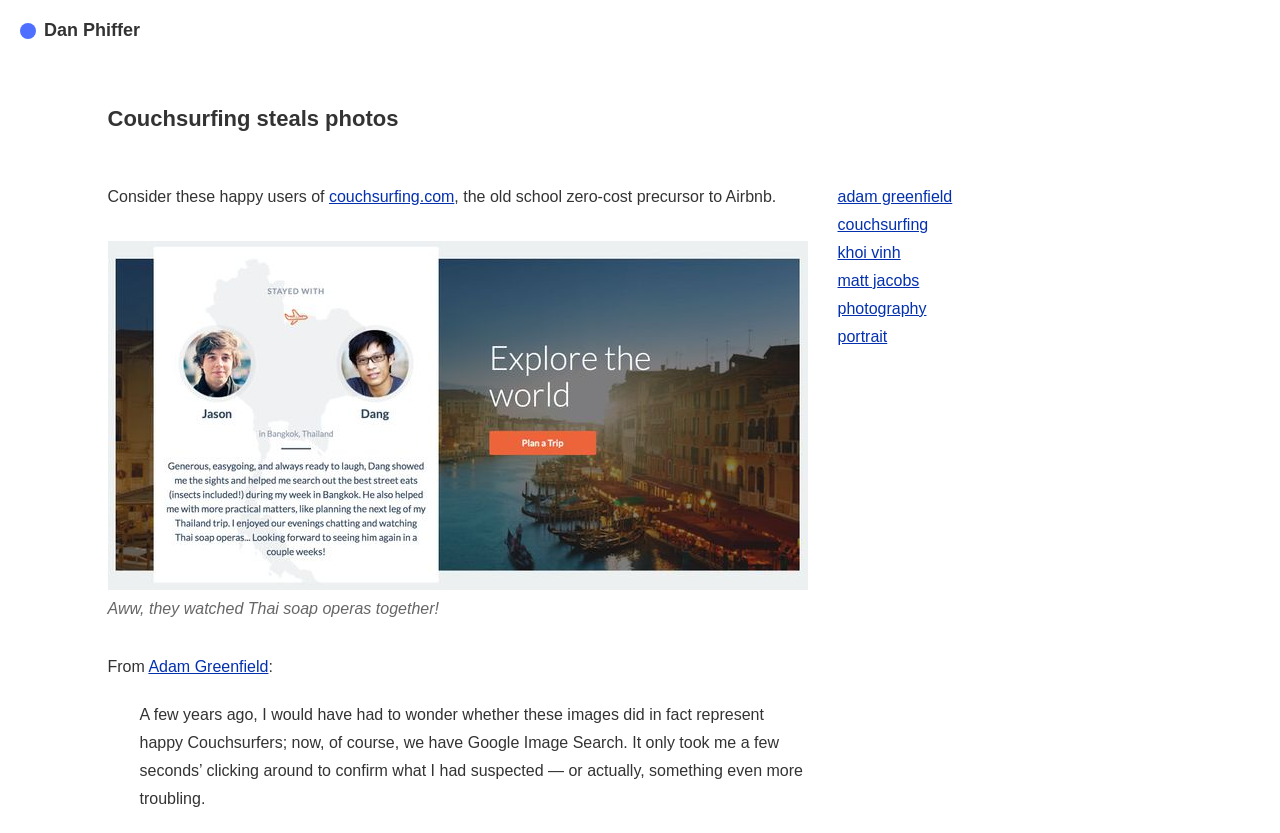Identify the bounding box coordinates of the region I need to click to complete this instruction: "View the image of happy Couchsurfers".

[0.084, 0.289, 0.631, 0.708]